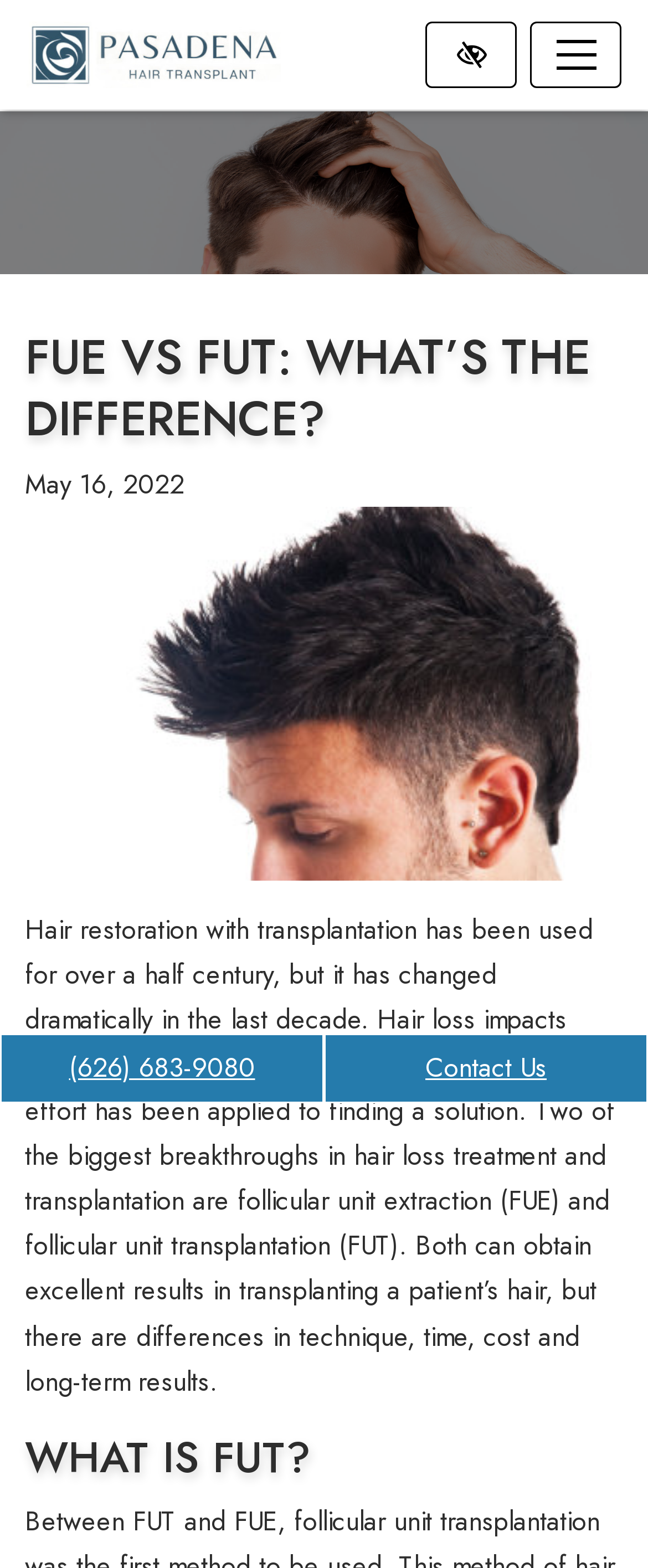What is the date of the article?
From the image, provide a succinct answer in one word or a short phrase.

May 16, 2022